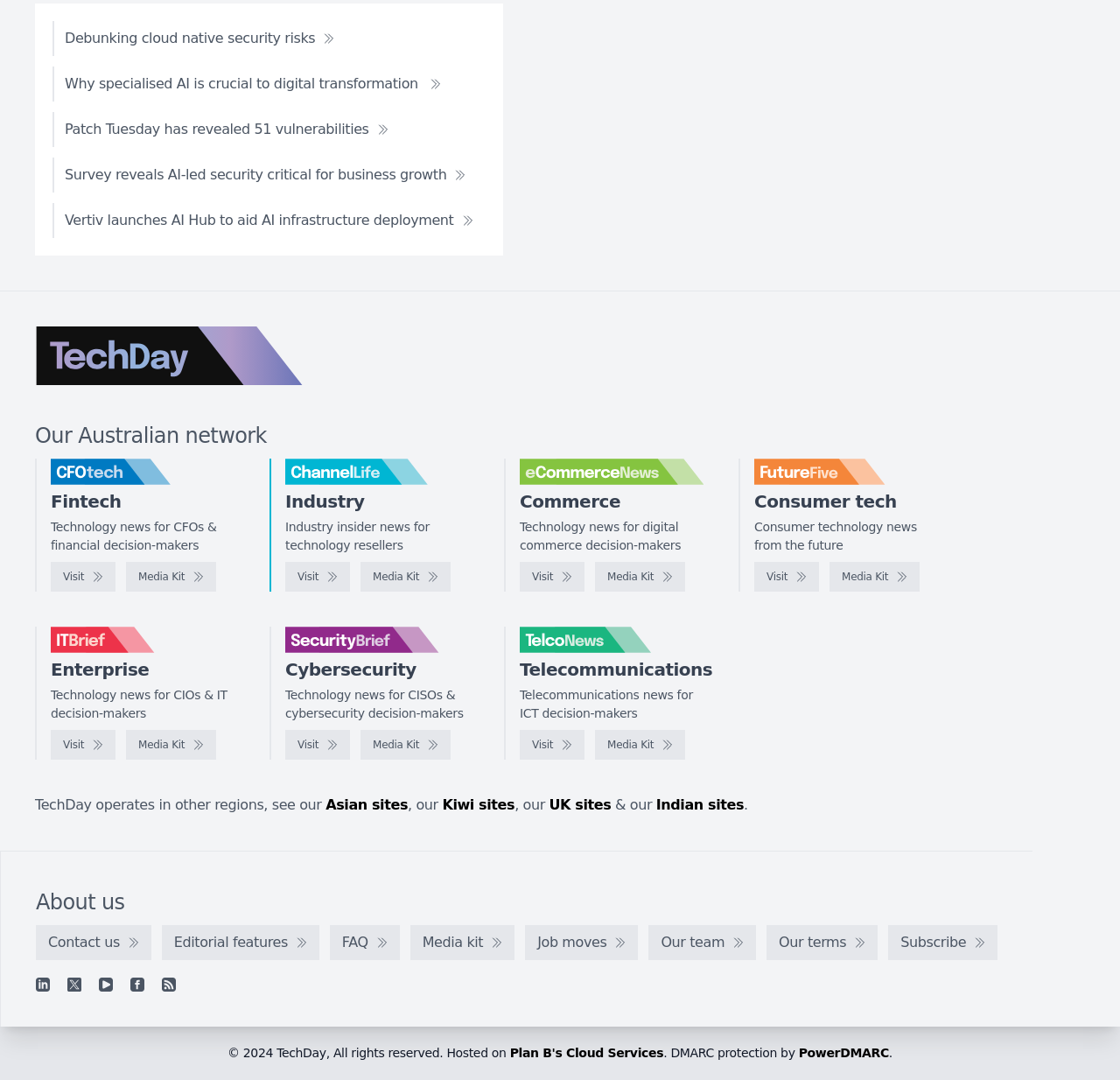Answer the question below in one word or phrase:
What type of news does SecurityBrief provide?

Cybersecurity news